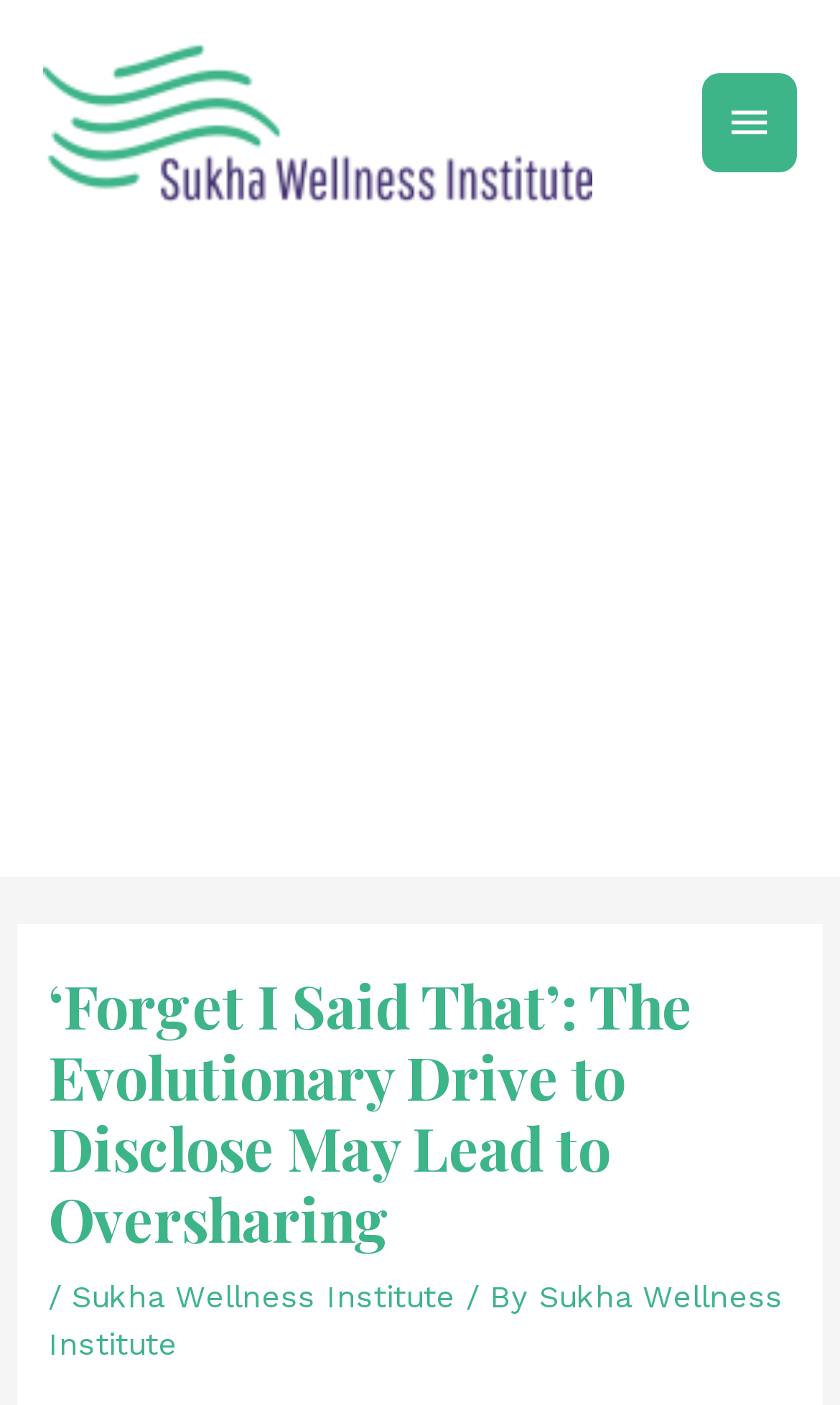Kindly respond to the following question with a single word or a brief phrase: 
What is the separator between the title and the author of the article?

/